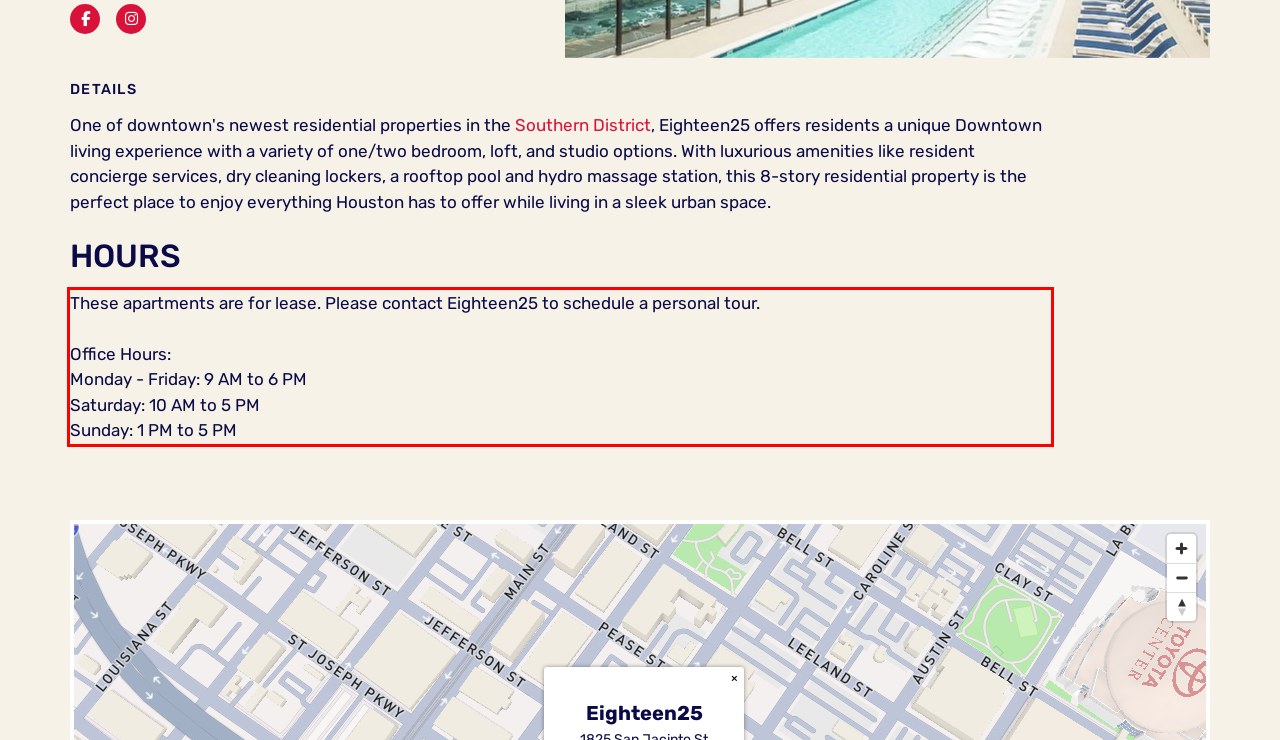You are provided with a screenshot of a webpage that includes a UI element enclosed in a red rectangle. Extract the text content inside this red rectangle.

These apartments are for lease. Please contact Eighteen25 to schedule a personal tour. Office Hours: Monday - Friday: 9 AM to 6 PM Saturday: 10 AM to 5 PM Sunday: 1 PM to 5 PM